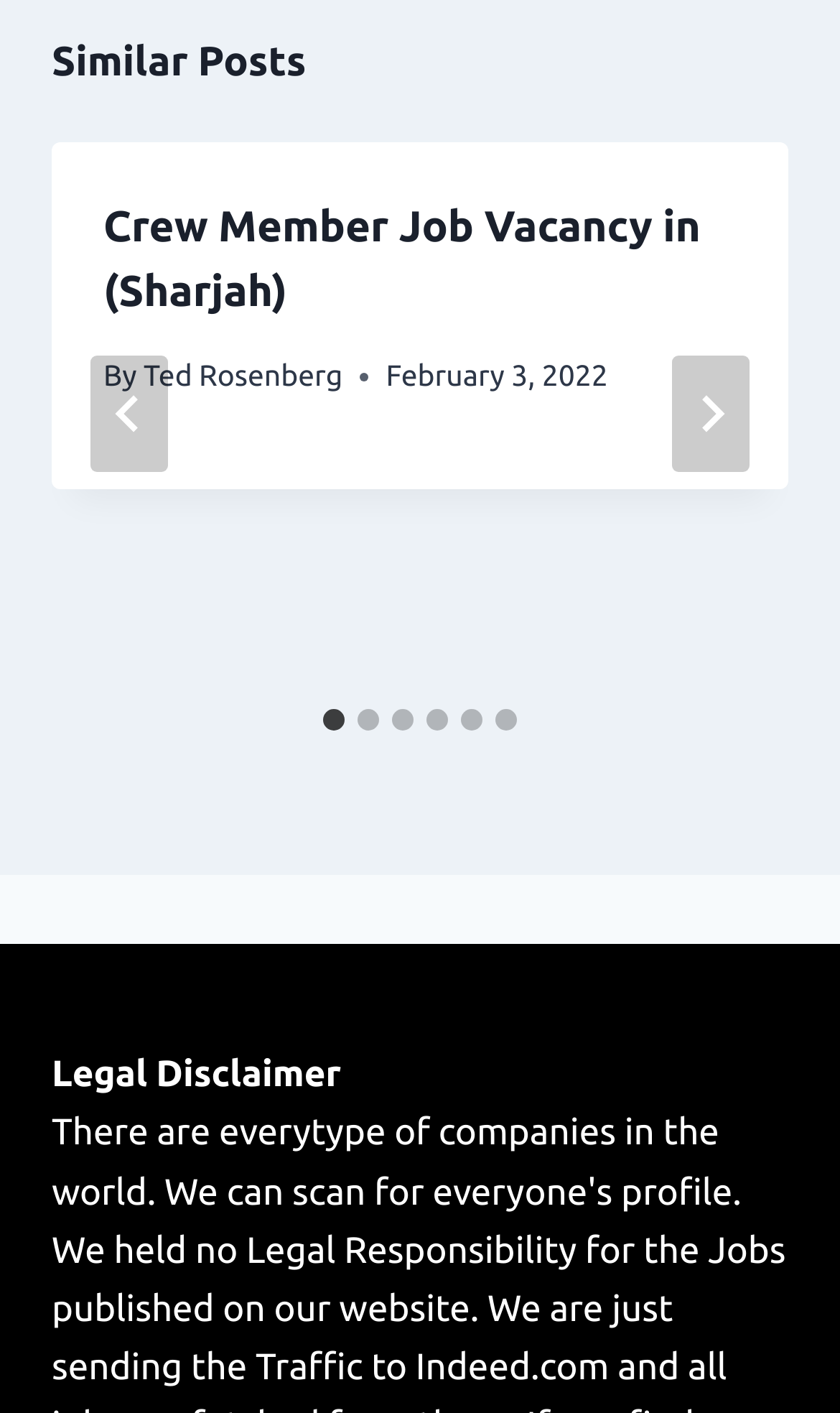Respond to the question below with a single word or phrase: What is the title of the first article?

Crew Member Job Vacancy in (Sharjah)